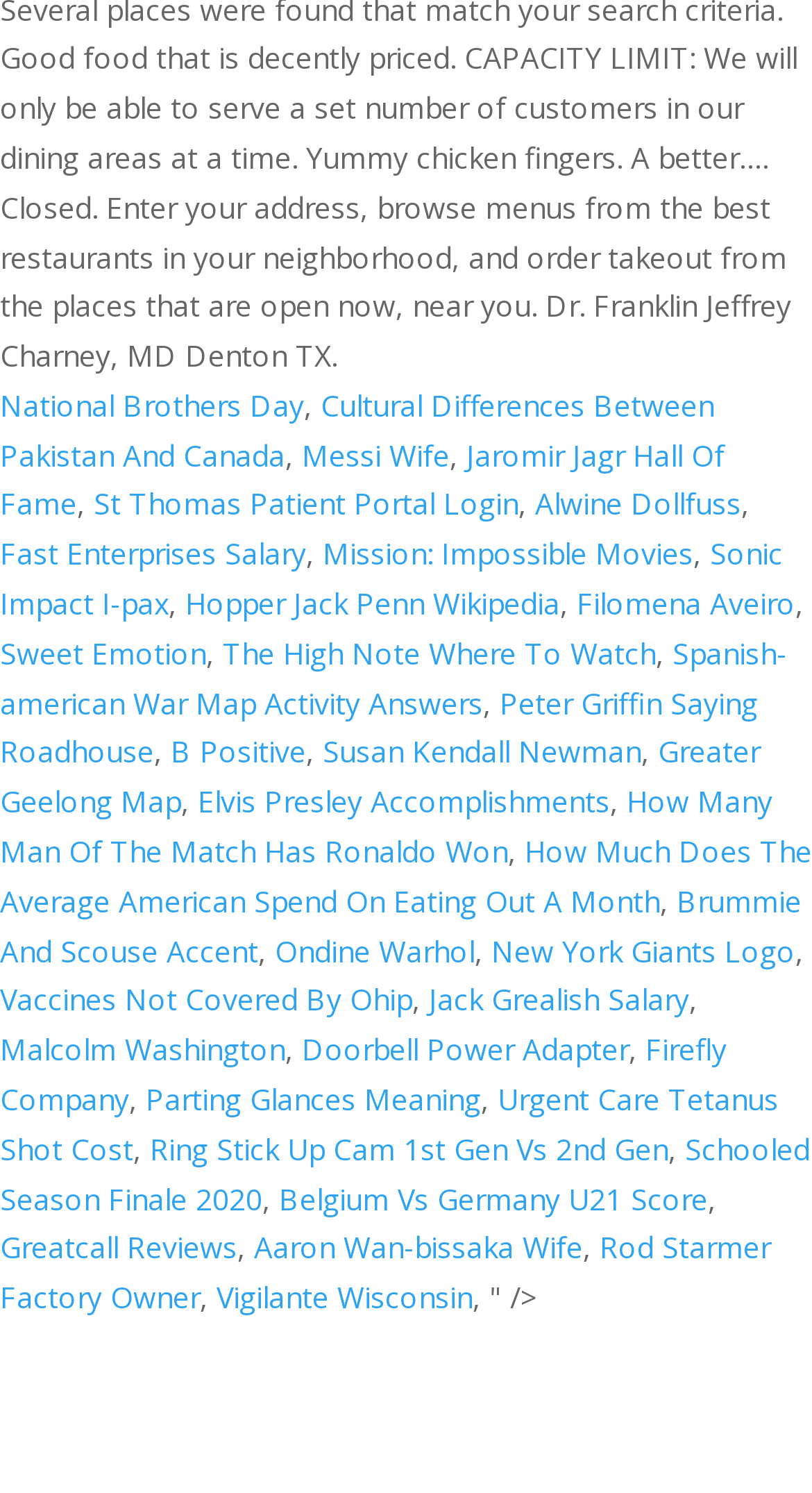Please identify the bounding box coordinates of the clickable element to fulfill the following instruction: "Read about Alwine Dollfuss". The coordinates should be four float numbers between 0 and 1, i.e., [left, top, right, bottom].

[0.659, 0.324, 0.913, 0.351]